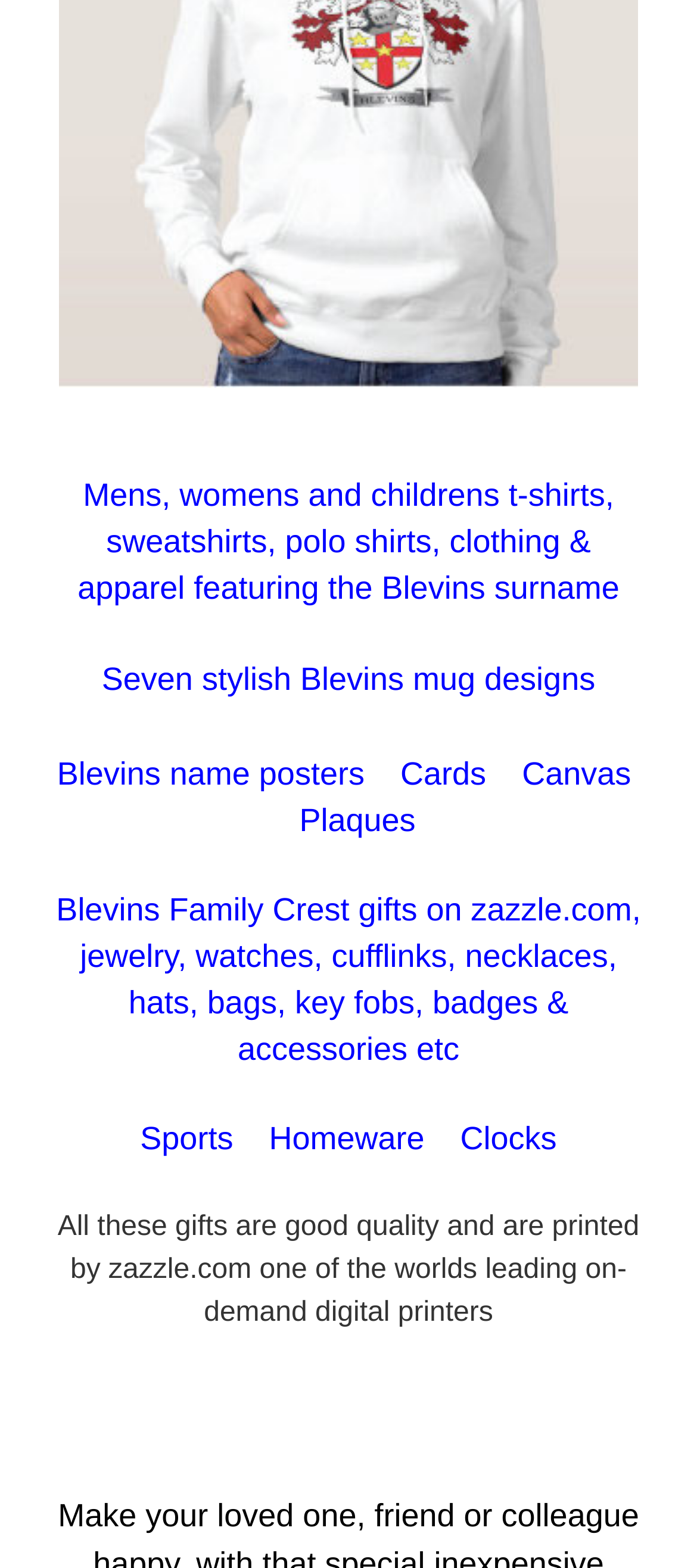Please mark the bounding box coordinates of the area that should be clicked to carry out the instruction: "View Blevins name posters".

[0.082, 0.482, 0.536, 0.505]